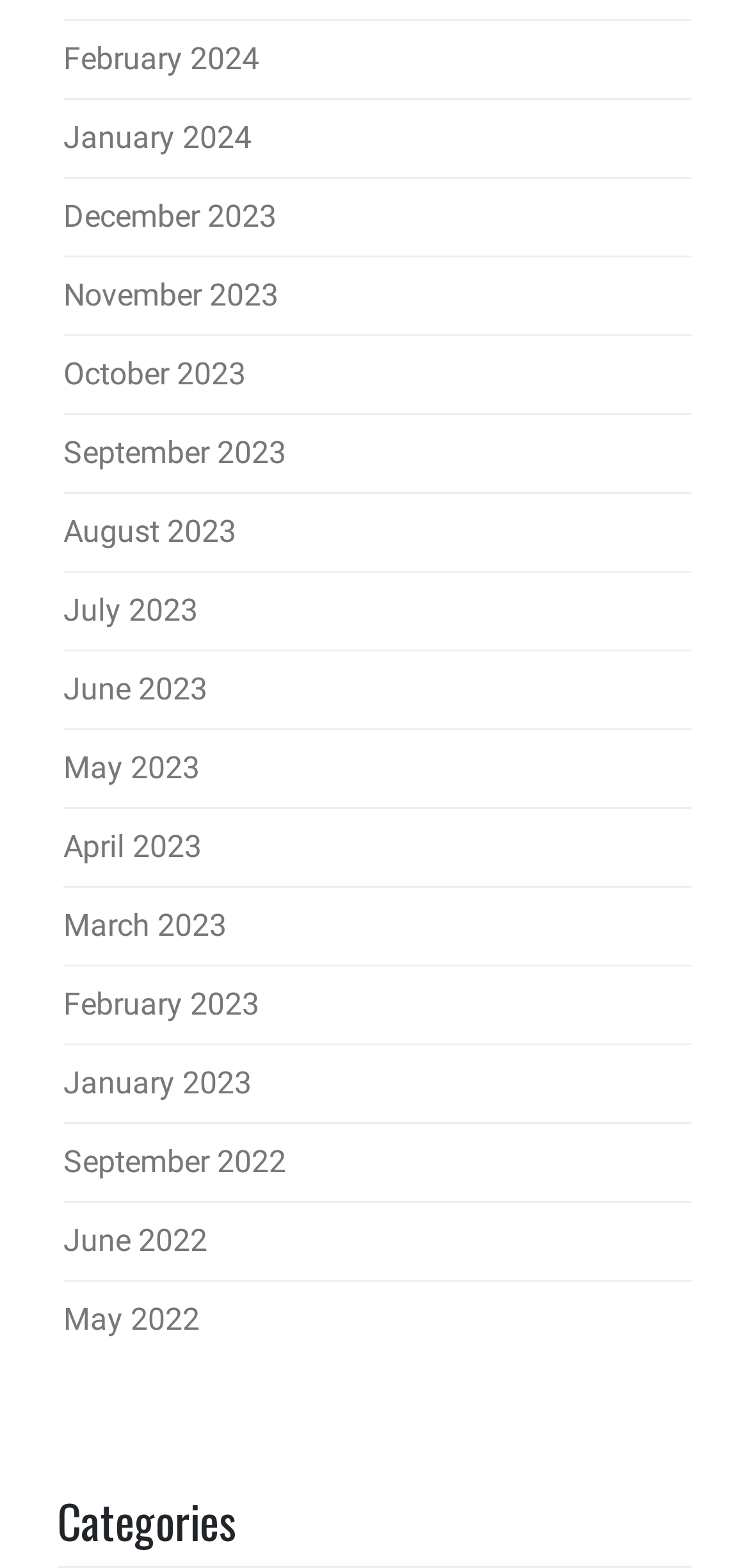Locate the bounding box coordinates of the element that should be clicked to fulfill the instruction: "More actions on the post".

None